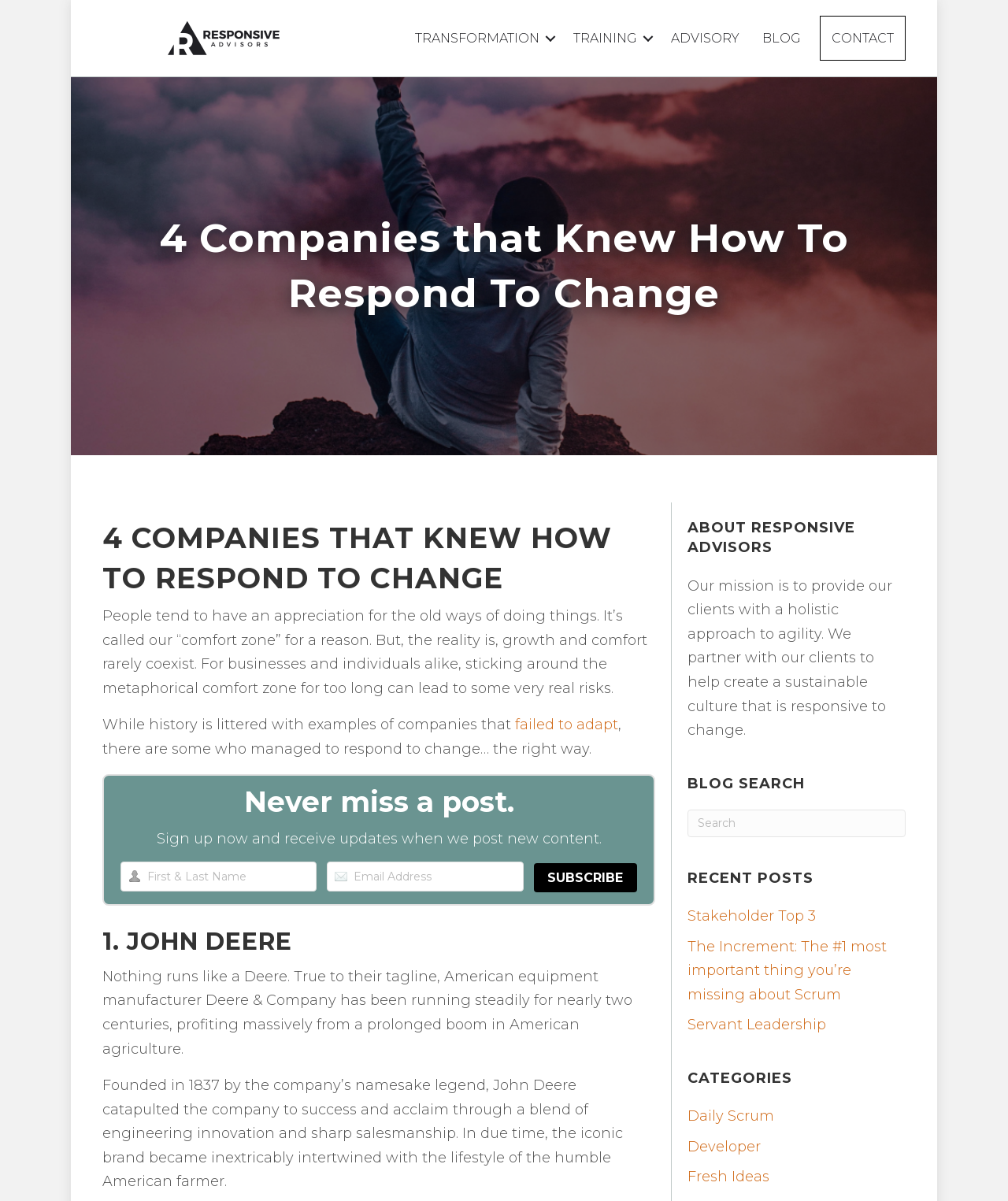Provide the bounding box coordinates of the UI element that matches the description: "alt="logo-cropped-300x102" title="logo-cropped-300x102"".

[0.163, 0.024, 0.28, 0.038]